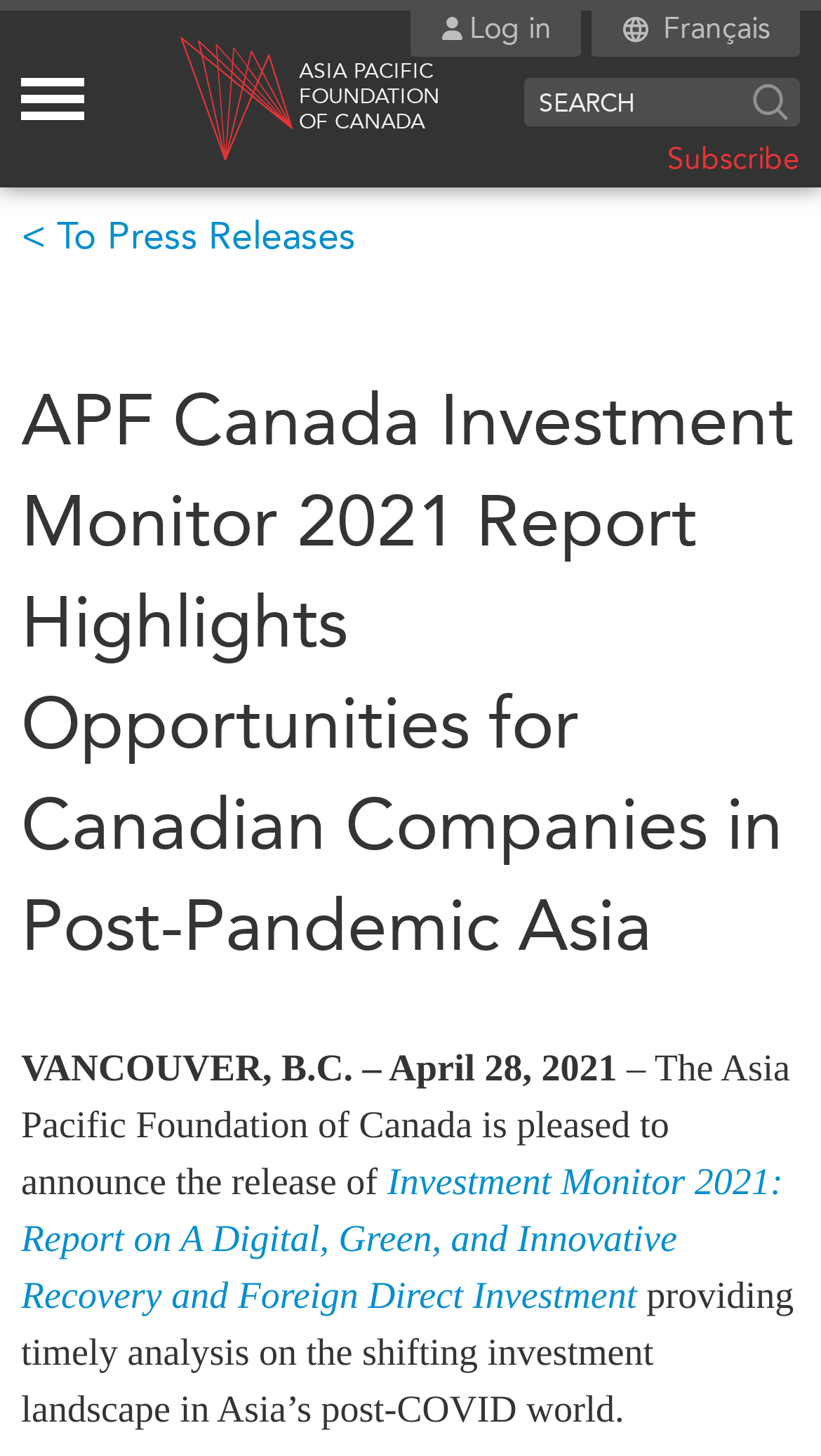Answer with a single word or phrase: 
What is the name of the foundation?

Asia Pacific Foundation of Canada